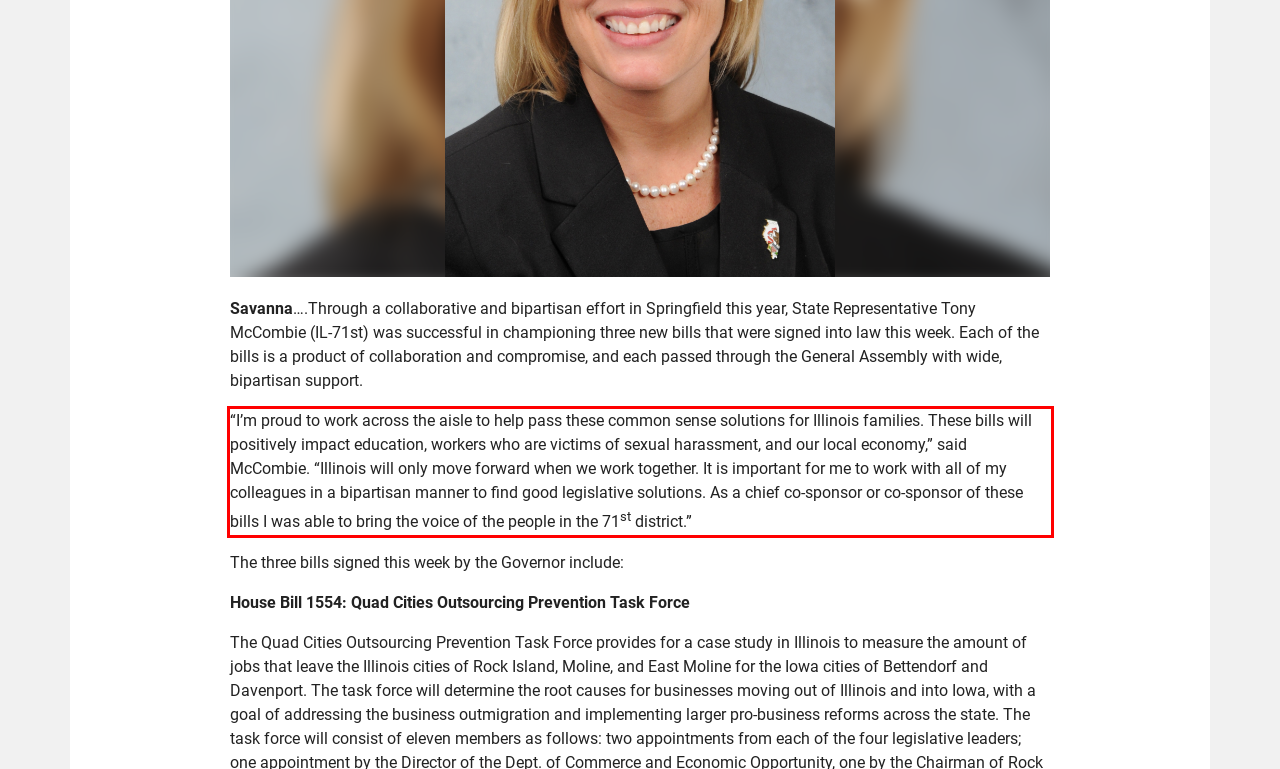You are given a screenshot with a red rectangle. Identify and extract the text within this red bounding box using OCR.

“I’m proud to work across the aisle to help pass these common sense solutions for Illinois families. These bills will positively impact education, workers who are victims of sexual harassment, and our local economy,” said McCombie. “Illinois will only move forward when we work together. It is important for me to work with all of my colleagues in a bipartisan manner to find good legislative solutions. As a chief co-sponsor or co-sponsor of these bills I was able to bring the voice of the people in the 71st district.”